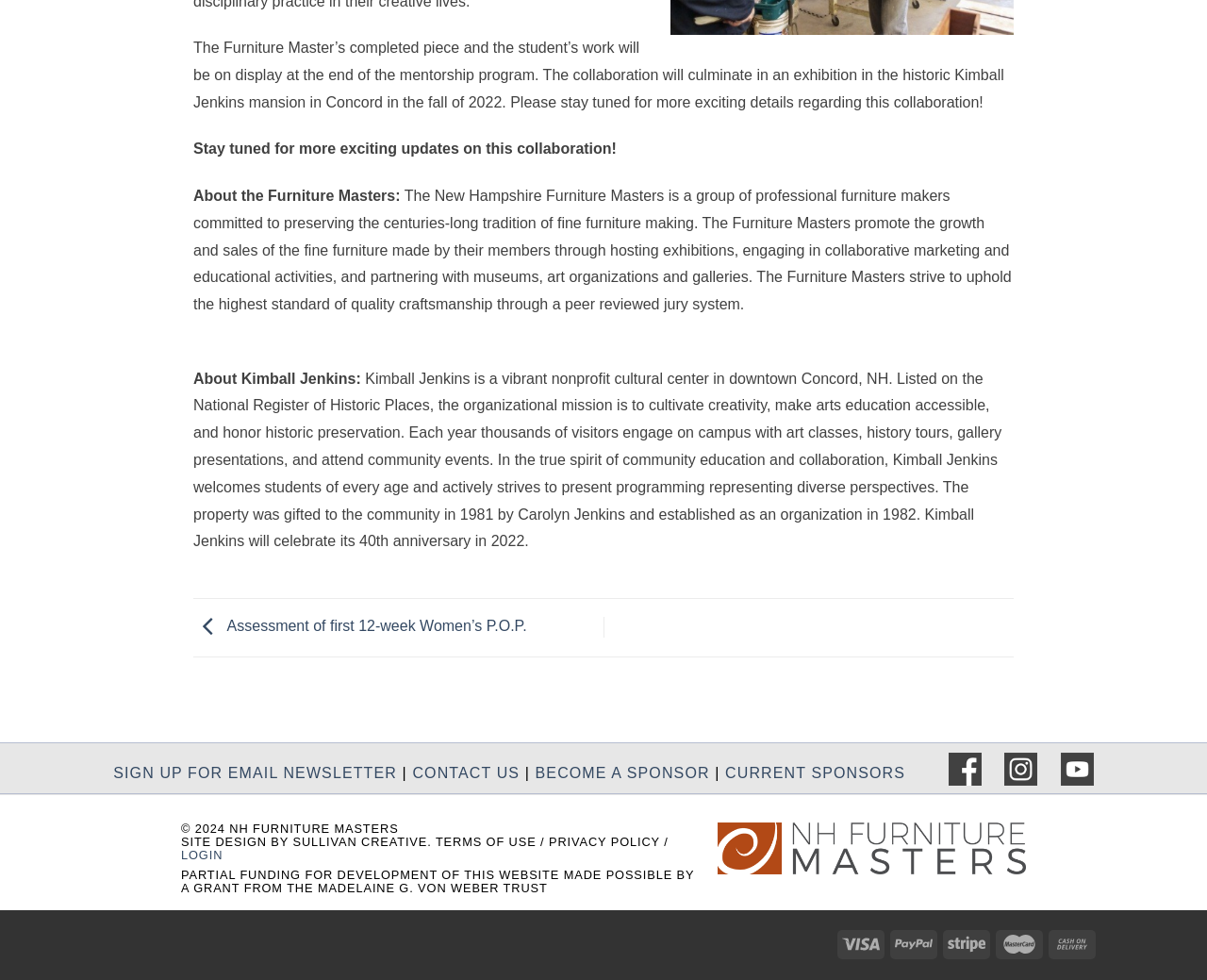Using the webpage screenshot, find the UI element described by BECOME A SPONSOR. Provide the bounding box coordinates in the format (top-left x, top-left y, bottom-right x, bottom-right y), ensuring all values are floating point numbers between 0 and 1.

[0.443, 0.78, 0.588, 0.796]